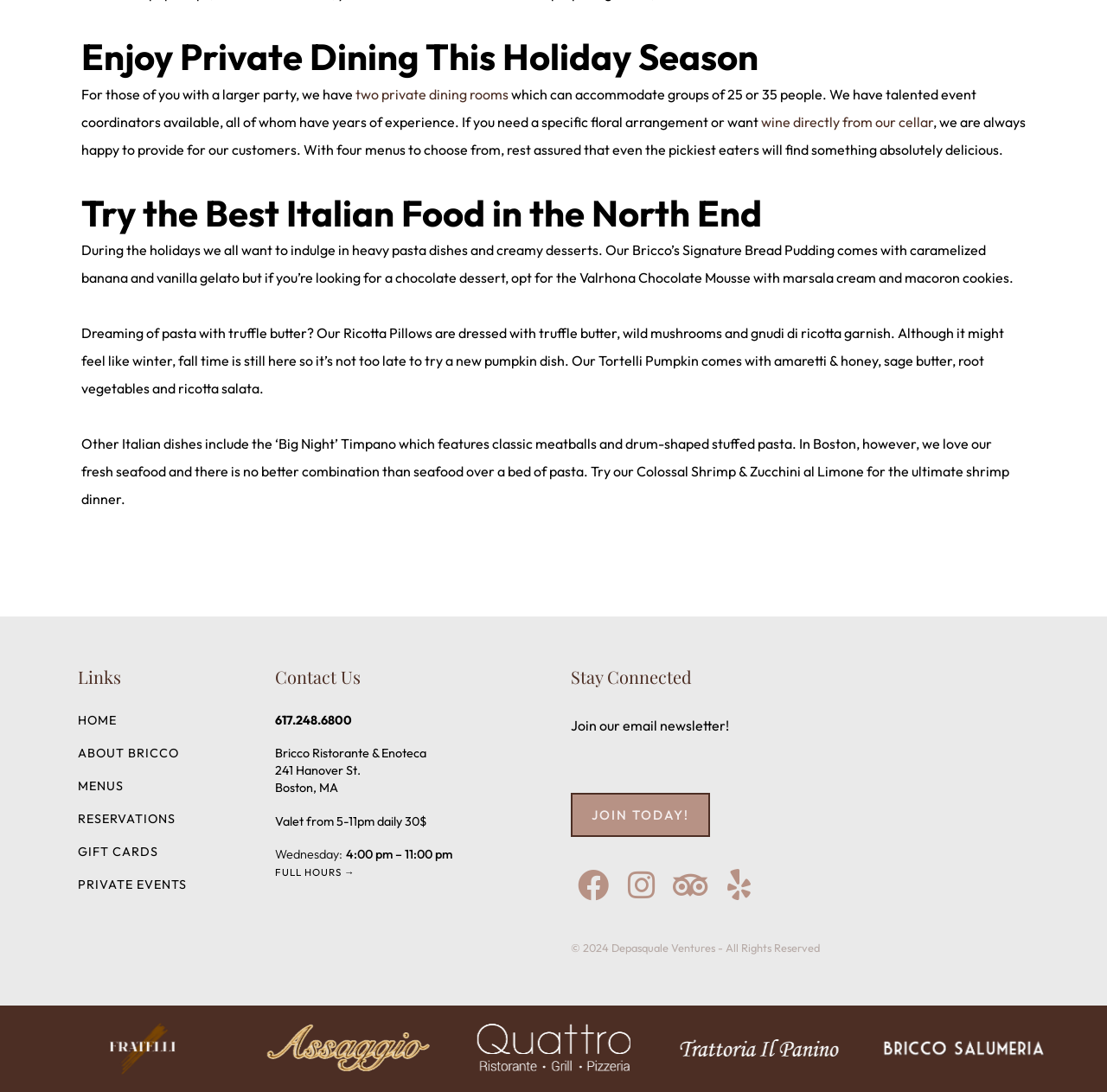Given the element description two private dining rooms, identify the bounding box coordinates for the UI element on the webpage screenshot. The format should be (top-left x, top-left y, bottom-right x, bottom-right y), with values between 0 and 1.

[0.321, 0.078, 0.459, 0.094]